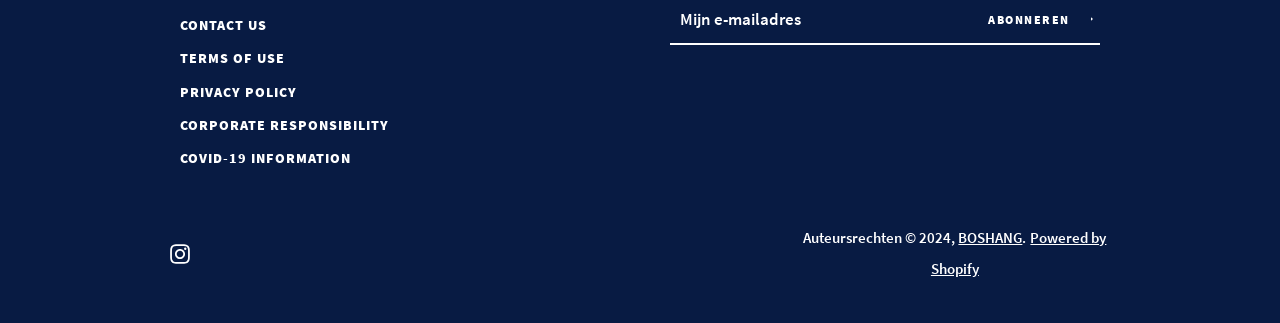Provide your answer in a single word or phrase: 
What is the copyright year mentioned?

2024